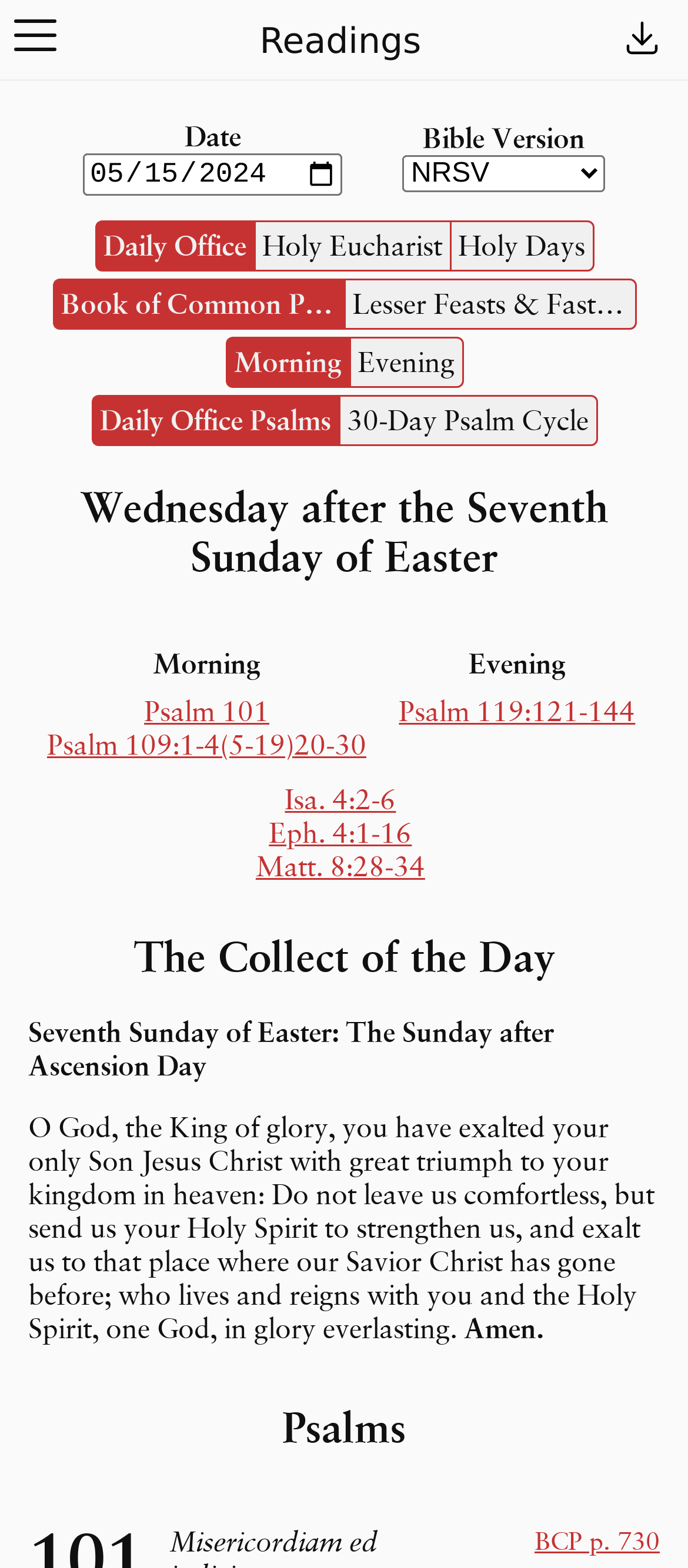What is the Bible version used in the daily readings?
Respond to the question with a well-detailed and thorough answer.

The Bible version used in the daily readings can be found in the 'Bible Version' section, which is located in the group element with a bounding box of [0.046, 0.07, 0.954, 0.136]. The selected Bible version is 'Book of Common Prayer (1979)', which is indicated by a radio button with a bounding box of [0.501, 0.181, 0.504, 0.182].